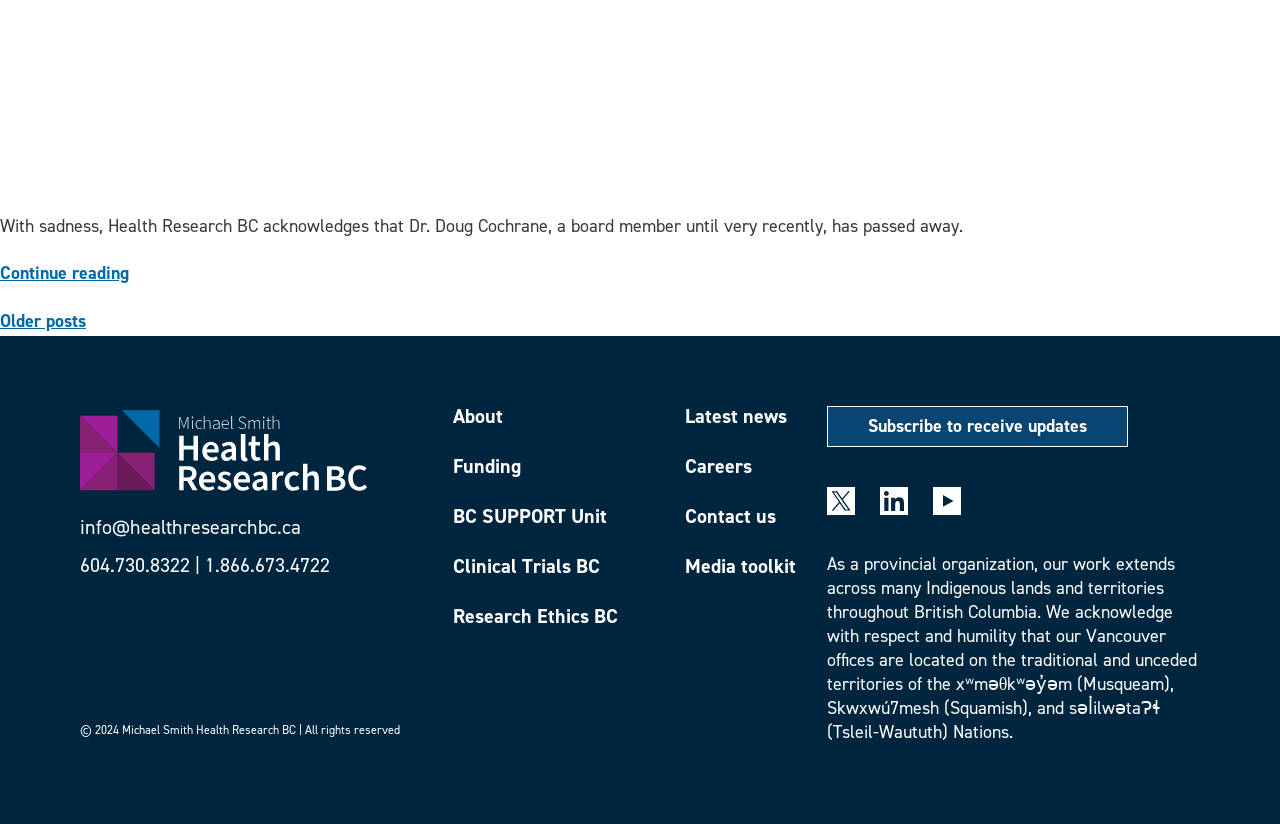Please provide the bounding box coordinates for the element that needs to be clicked to perform the instruction: "Subscribe to receive updates". The coordinates must consist of four float numbers between 0 and 1, formatted as [left, top, right, bottom].

[0.678, 0.503, 0.849, 0.532]